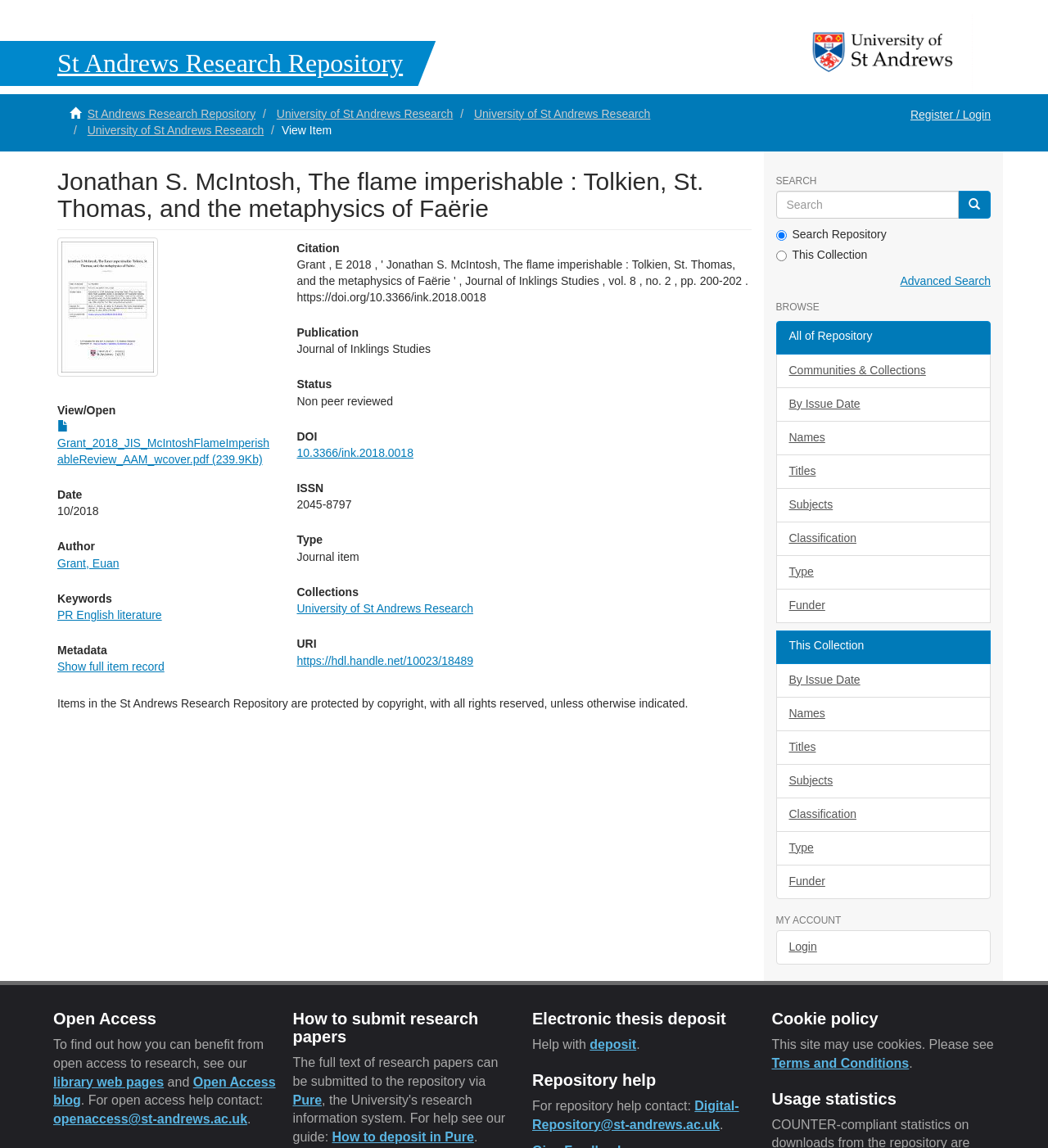What is the date of the research paper?
Provide a thorough and detailed answer to the question.

I found the answer by looking at the section that says 'Date' and then finding the text that says '10/2018'. This suggests that the date of the research paper is October 2018.